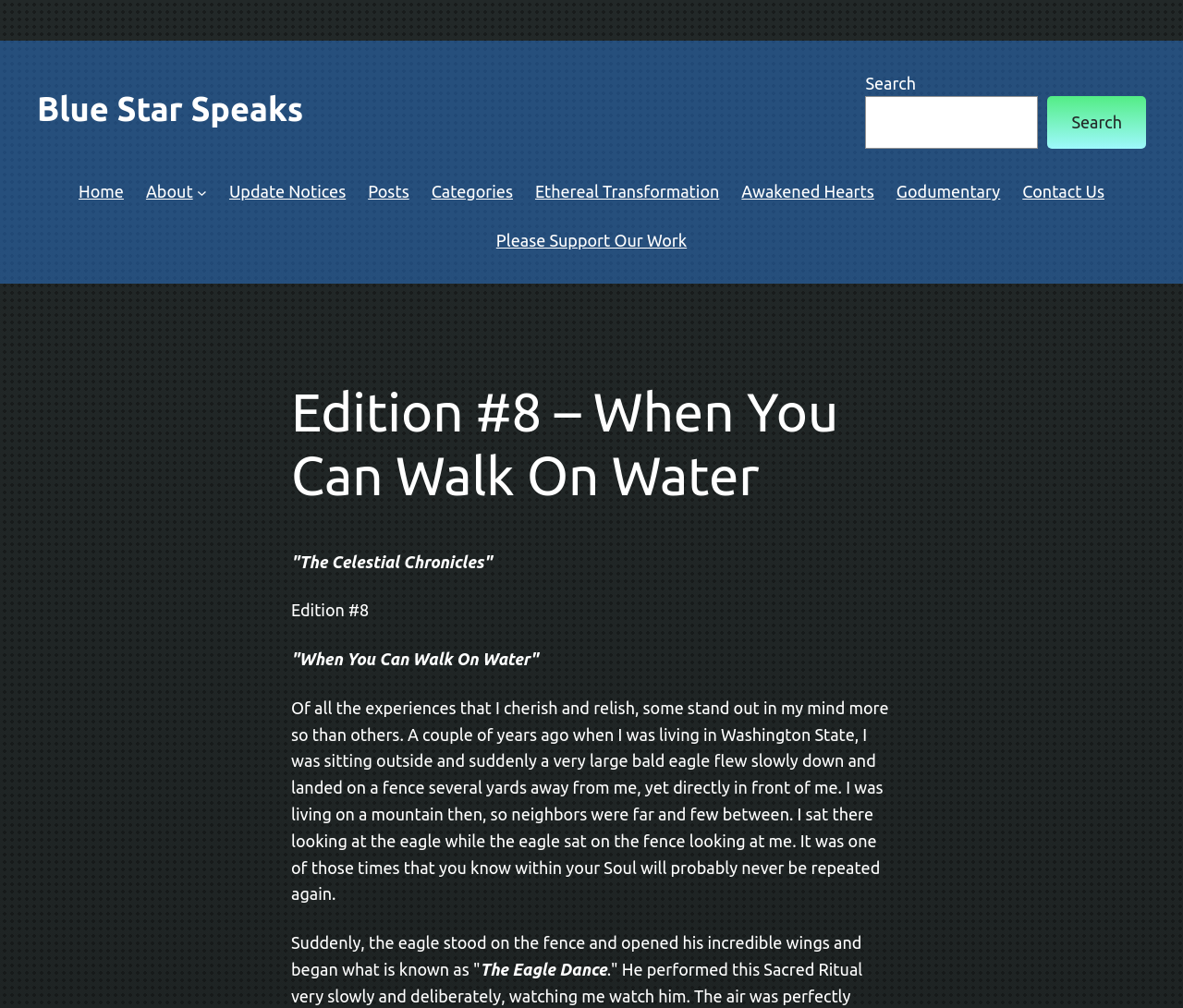Specify the bounding box coordinates of the area to click in order to execute this command: 'learn more about Kays Ark'. The coordinates should consist of four float numbers ranging from 0 to 1, and should be formatted as [left, top, right, bottom].

None